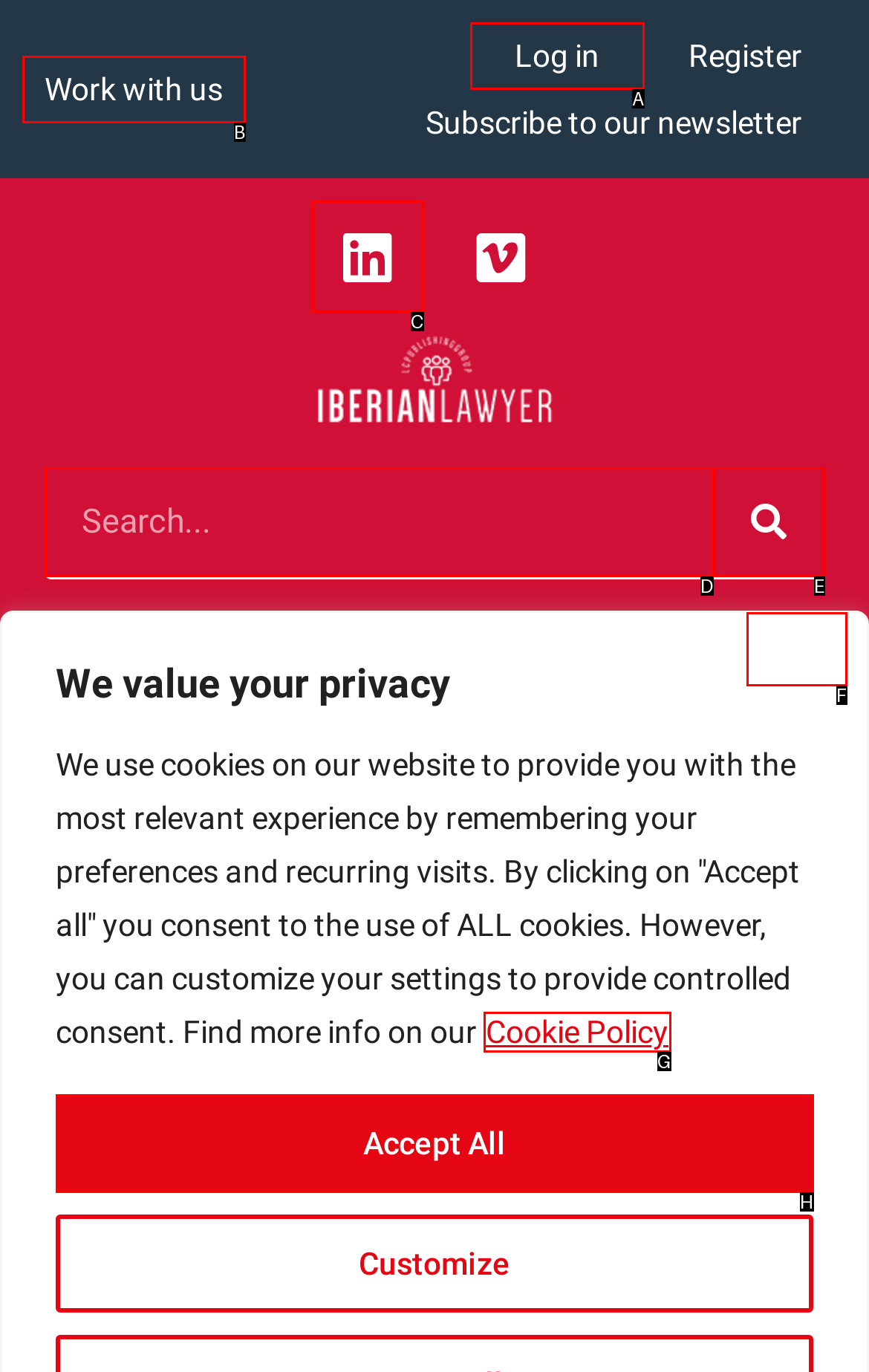Match the option to the description: Search
State the letter of the correct option from the available choices.

E